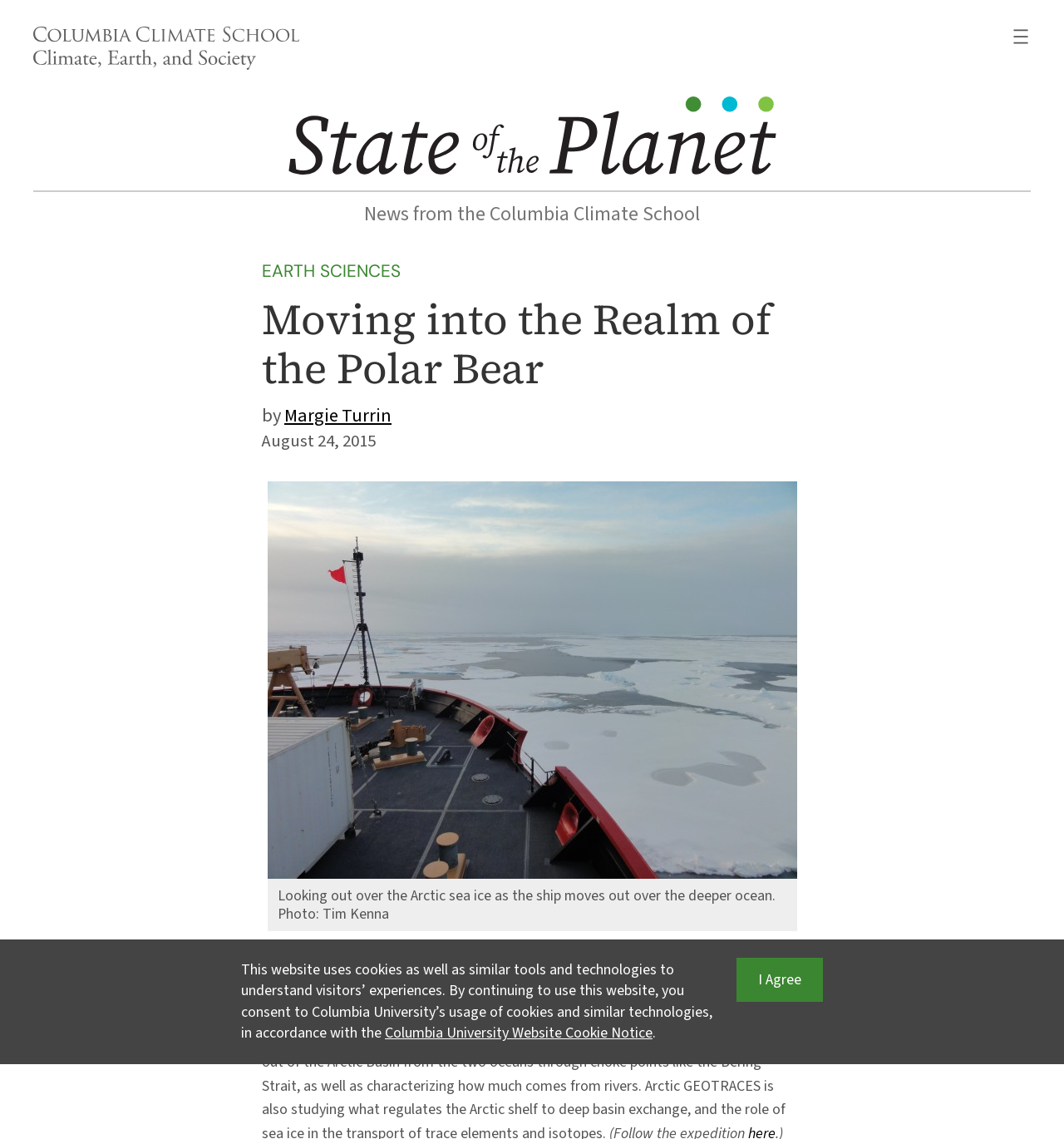What is the photo credit for the image?
Please provide a single word or phrase answer based on the image.

Tim Kenna